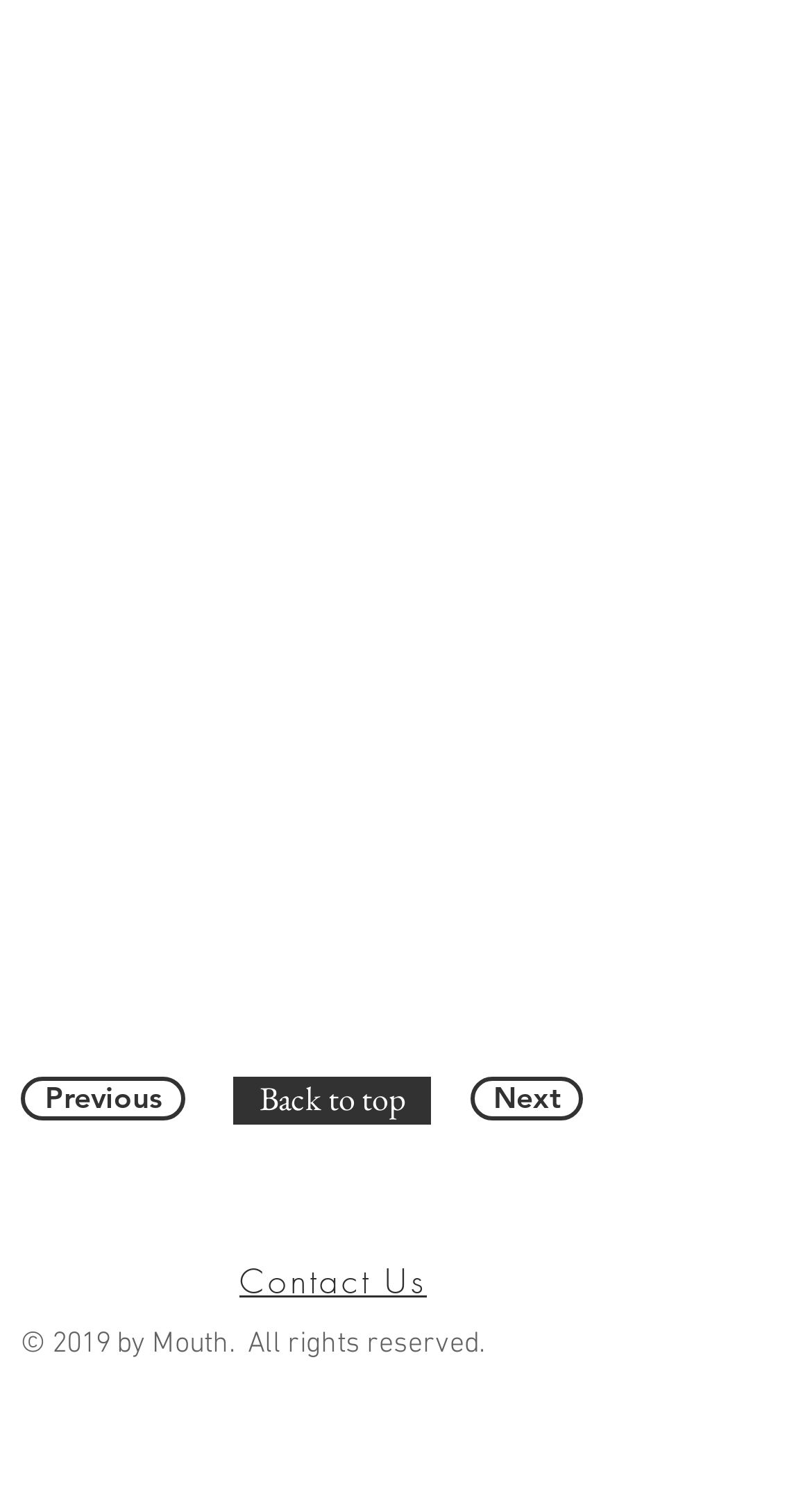Respond with a single word or phrase for the following question: 
What is the copyright information?

2019 by Mouth